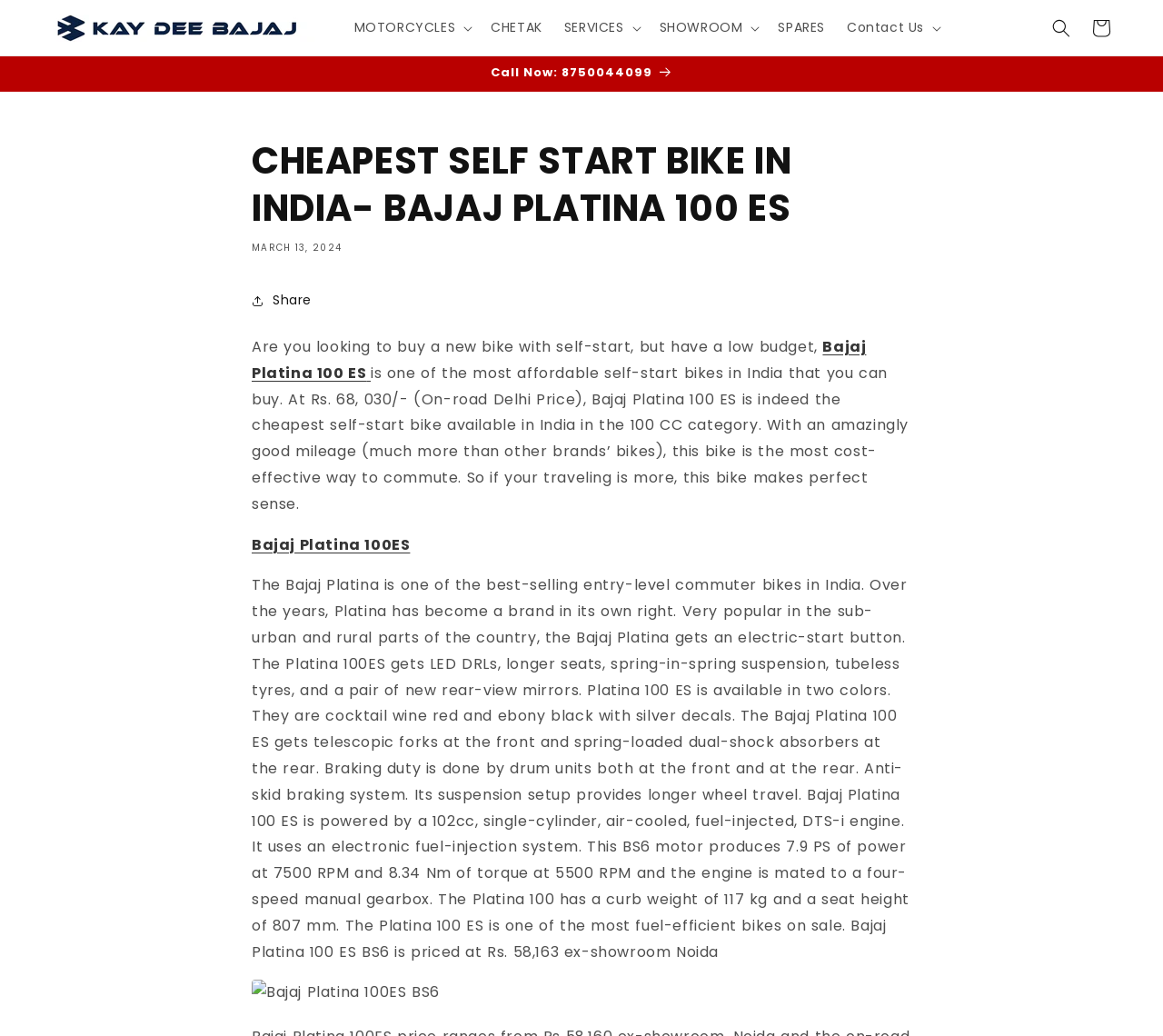Examine the image carefully and respond to the question with a detailed answer: 
What is the curb weight of the bike?

I found the answer by reading the text on the webpage, which mentions 'The Platina 100 has a curb weight of 117 kg and a seat height of 807 mm.'